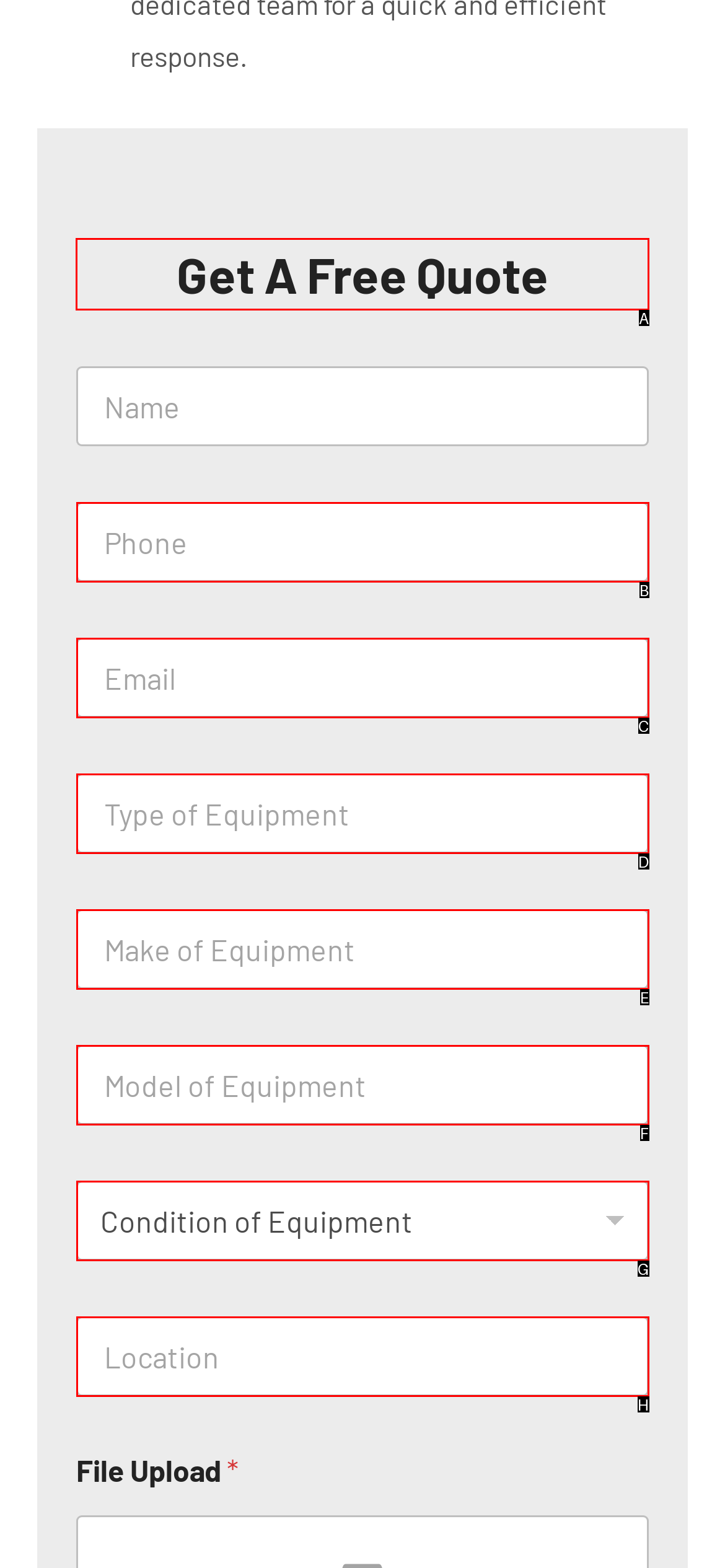Identify the HTML element to click to fulfill this task: Get a free quote
Answer with the letter from the given choices.

A